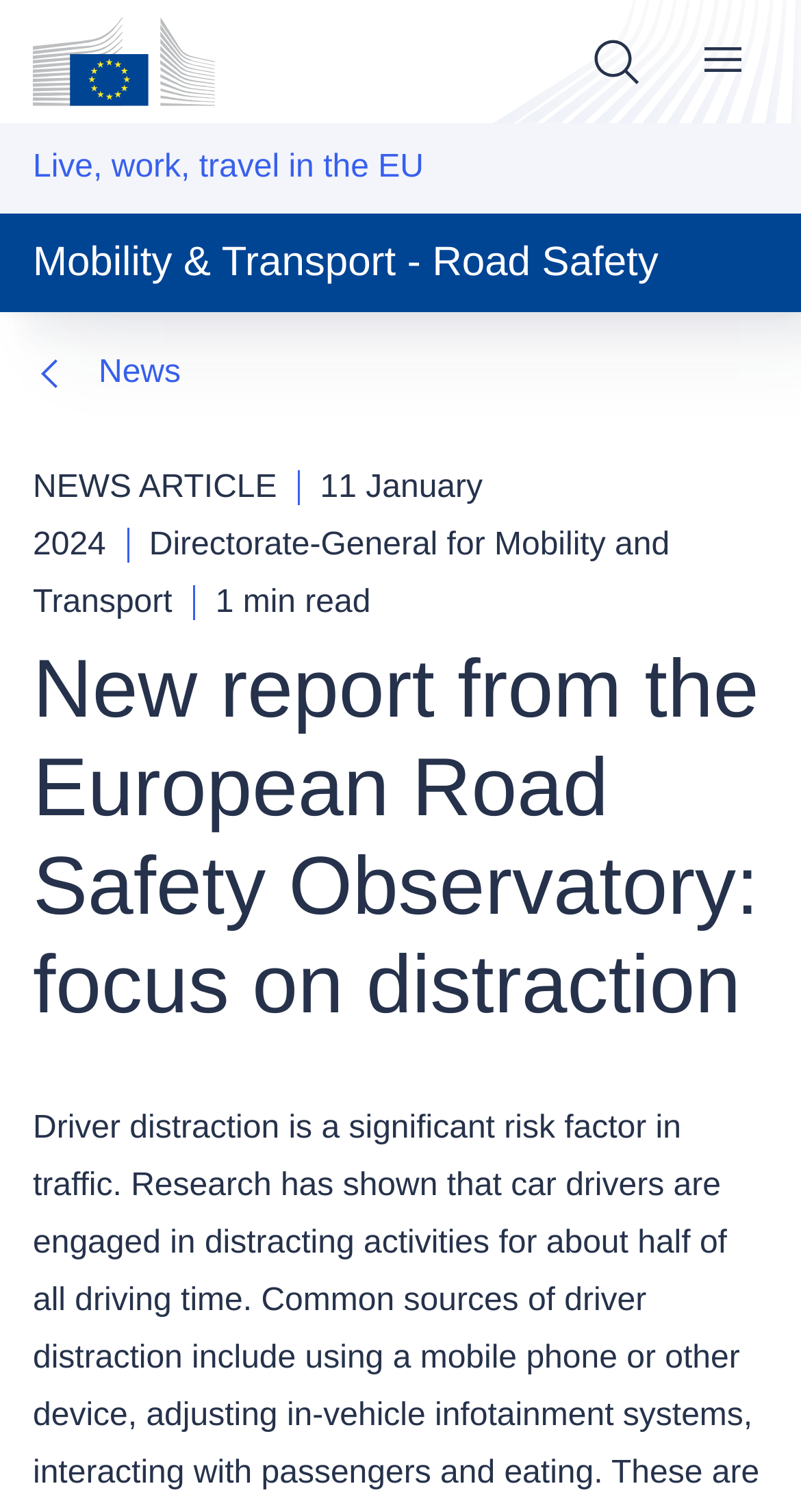Answer with a single word or phrase: 
What is the logo of the website?

European Commission logo